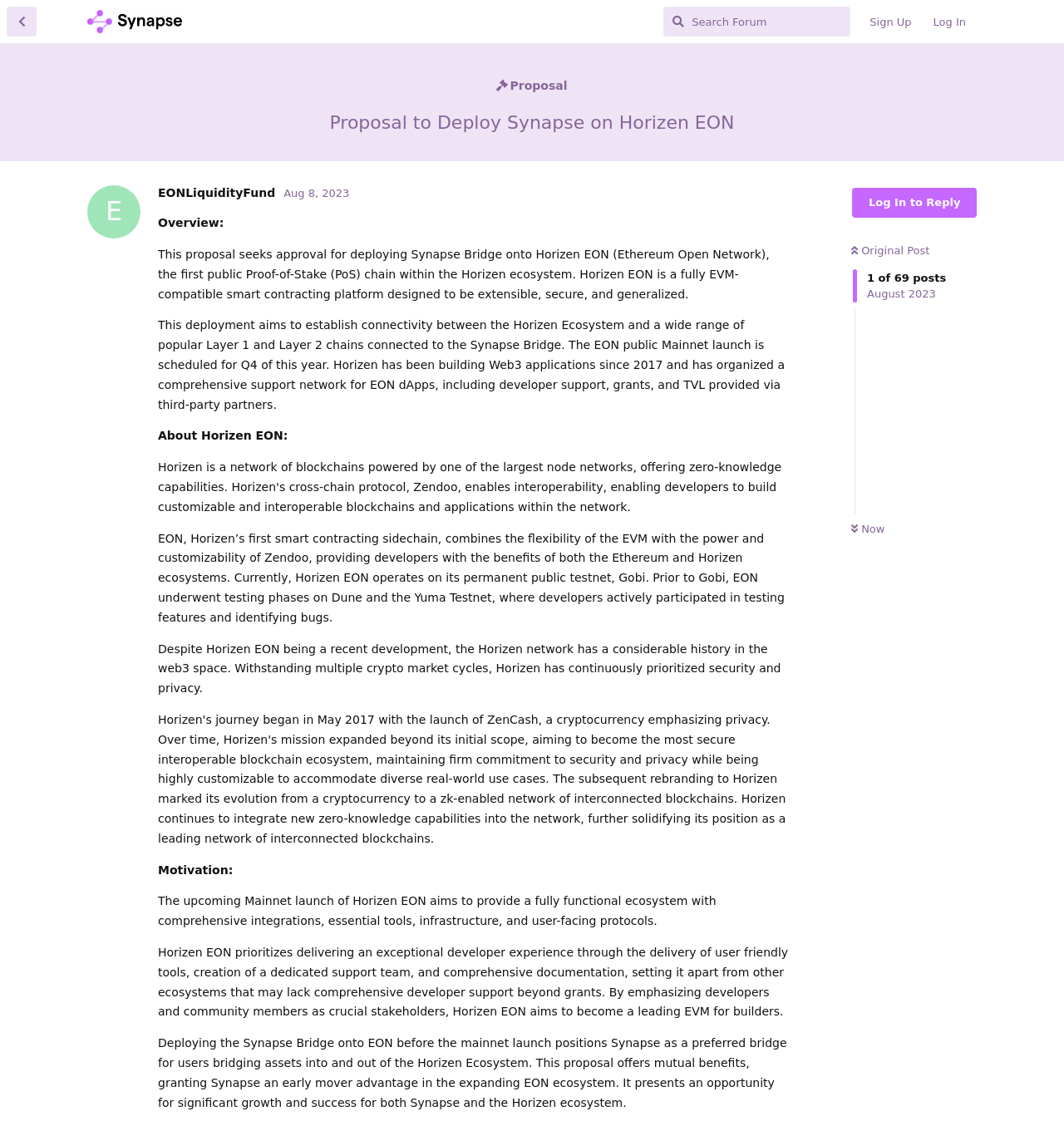Please pinpoint the bounding box coordinates for the region I should click to adhere to this instruction: "Search in the forum".

[0.624, 0.006, 0.799, 0.033]